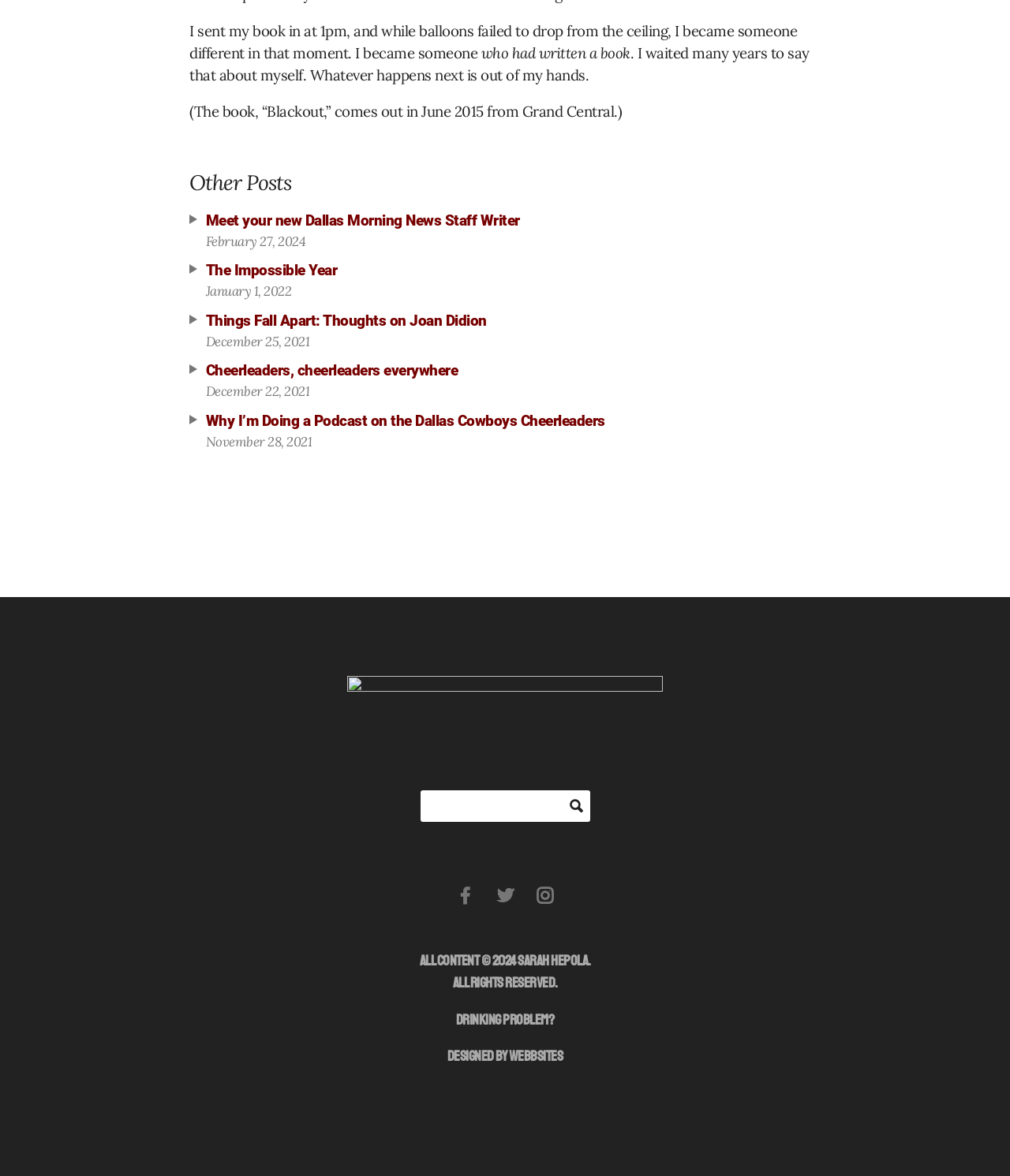Identify the bounding box for the UI element specified in this description: "parent_node: Comment * name="comment"". The coordinates must be four float numbers between 0 and 1, formatted as [left, top, right, bottom].

None